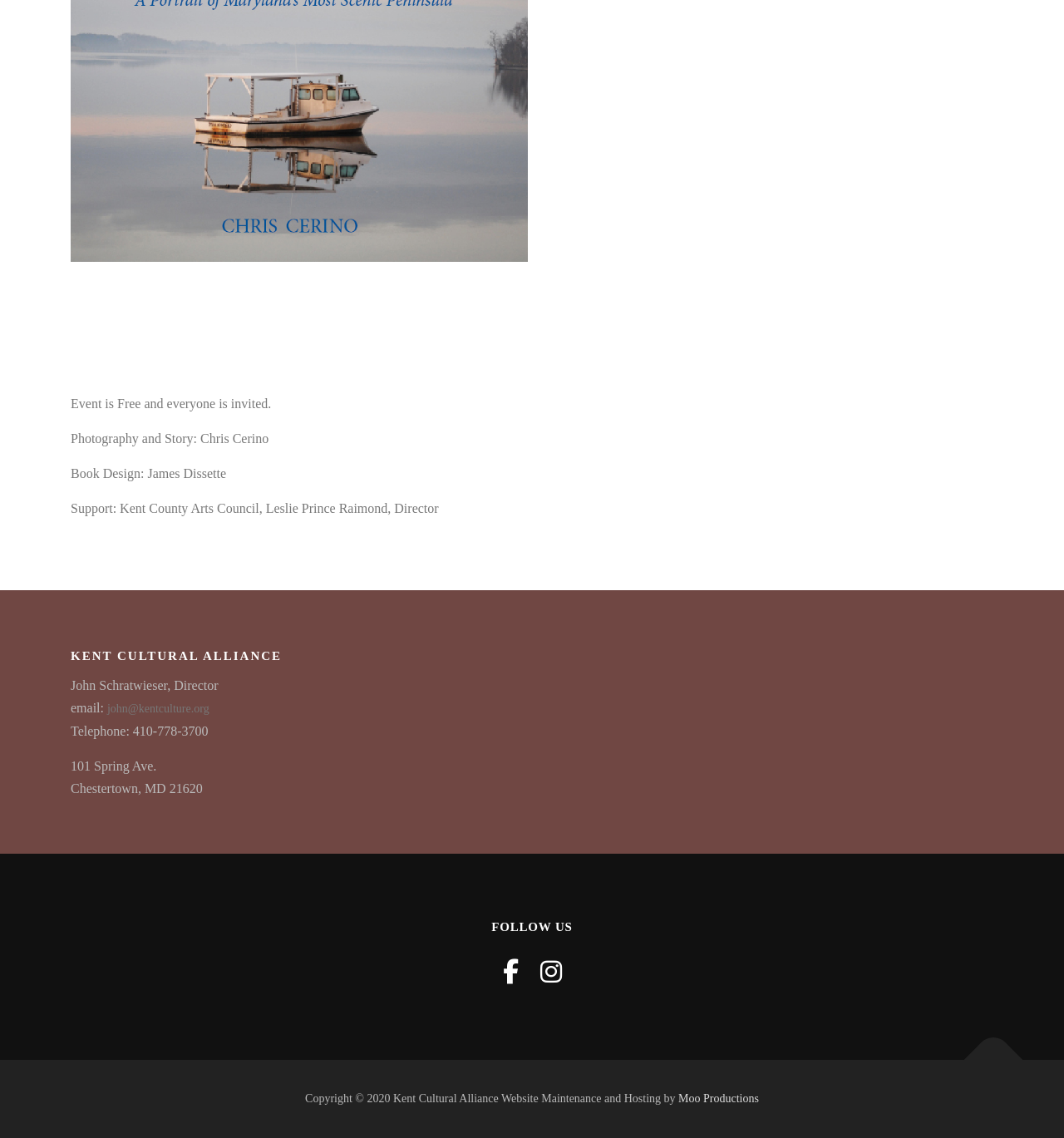What is the name of the cultural alliance?
Based on the image, answer the question in a detailed manner.

I found the answer by looking at the heading element with the text 'KENT CULTURAL ALLIANCE' which is located in the complementary section of the webpage.